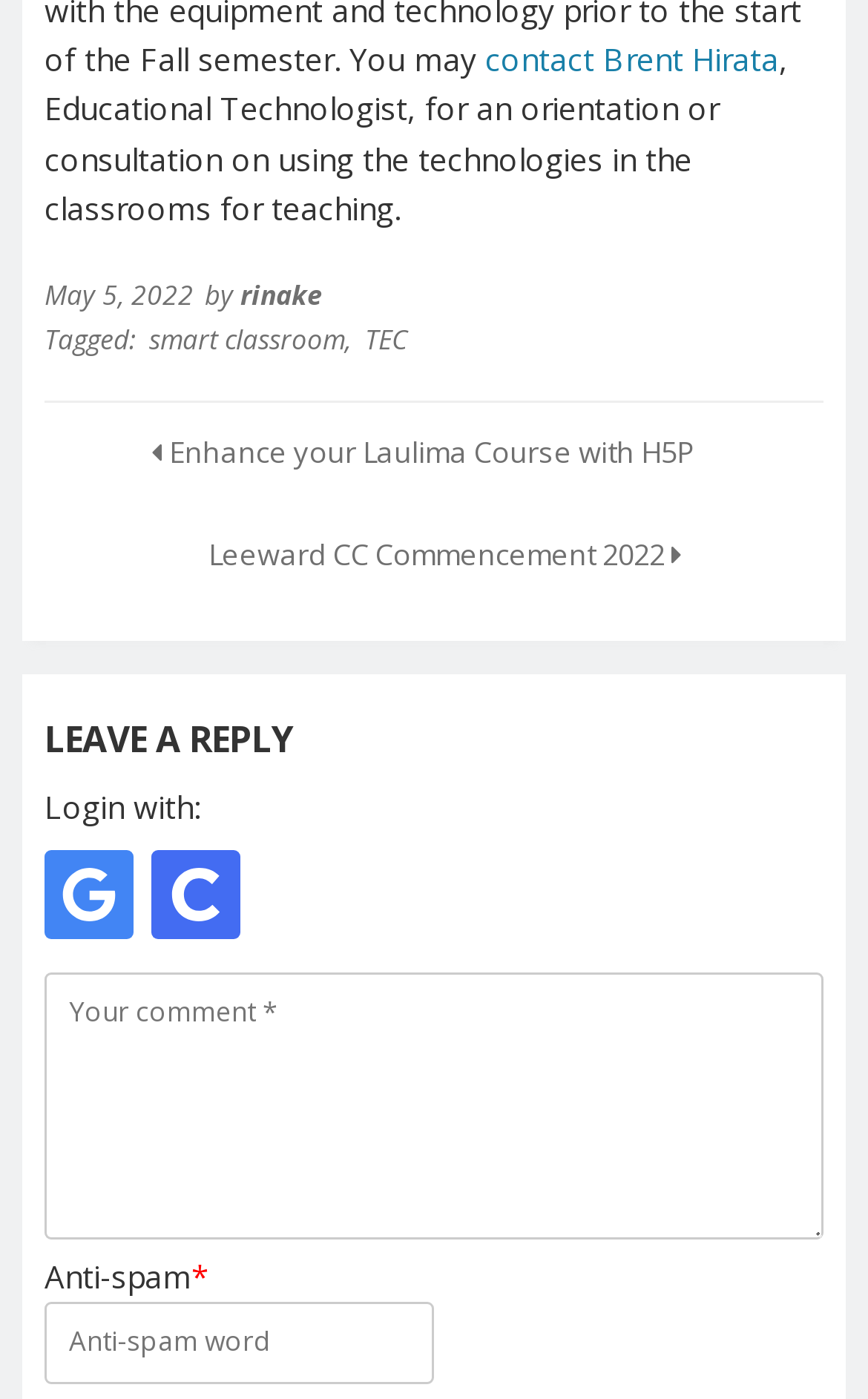Please find and report the bounding box coordinates of the element to click in order to perform the following action: "Login with Google". The coordinates should be expressed as four float numbers between 0 and 1, in the format [left, top, right, bottom].

[0.051, 0.608, 0.154, 0.671]